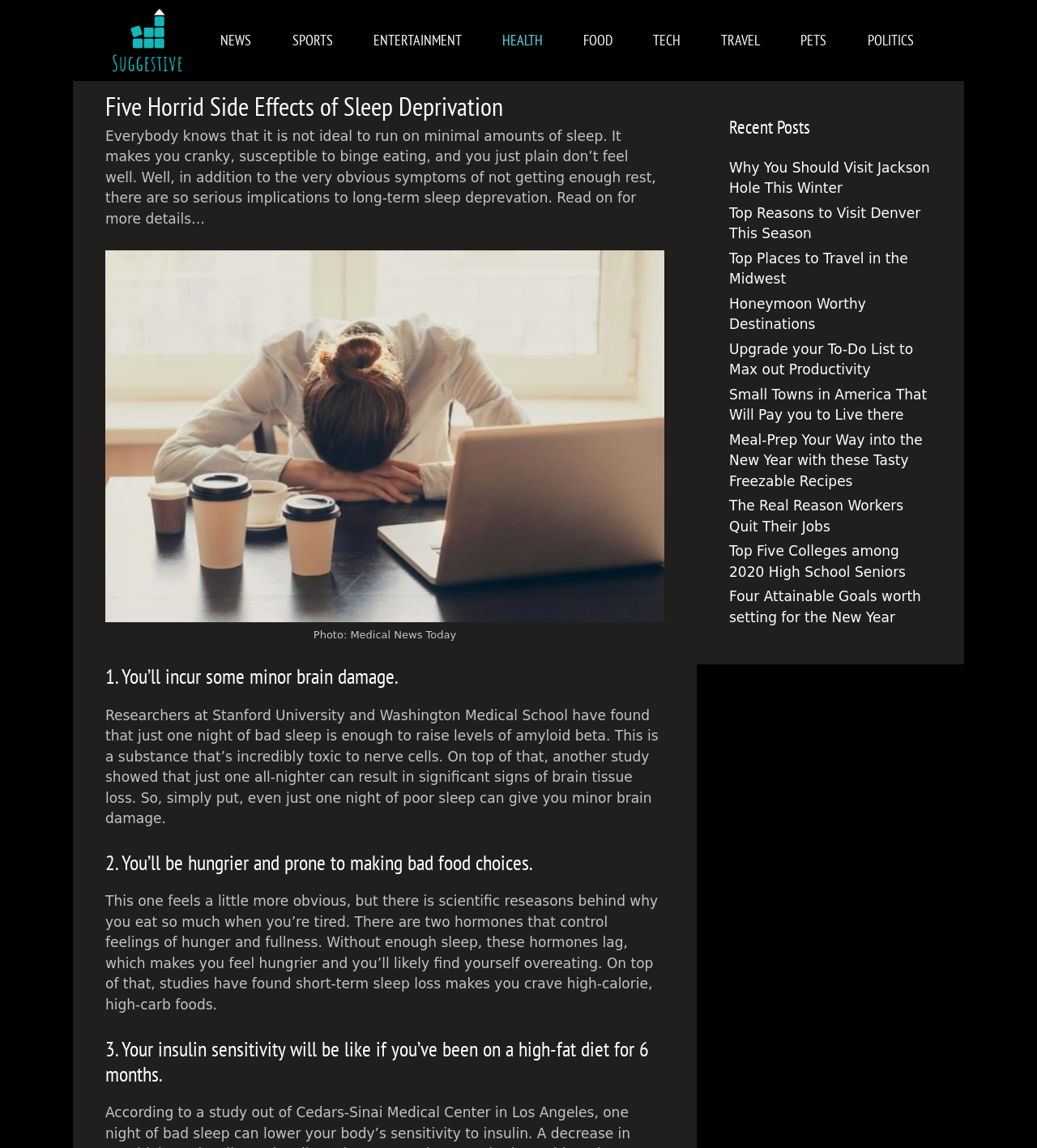What is the theme of the 'Recent Posts' section?
Please answer the question with a detailed response using the information from the screenshot.

By analyzing the links in the 'Recent Posts' section, I notice that most of them are related to travel, food, and lifestyle, suggesting that the theme of this section is travel and lifestyle.